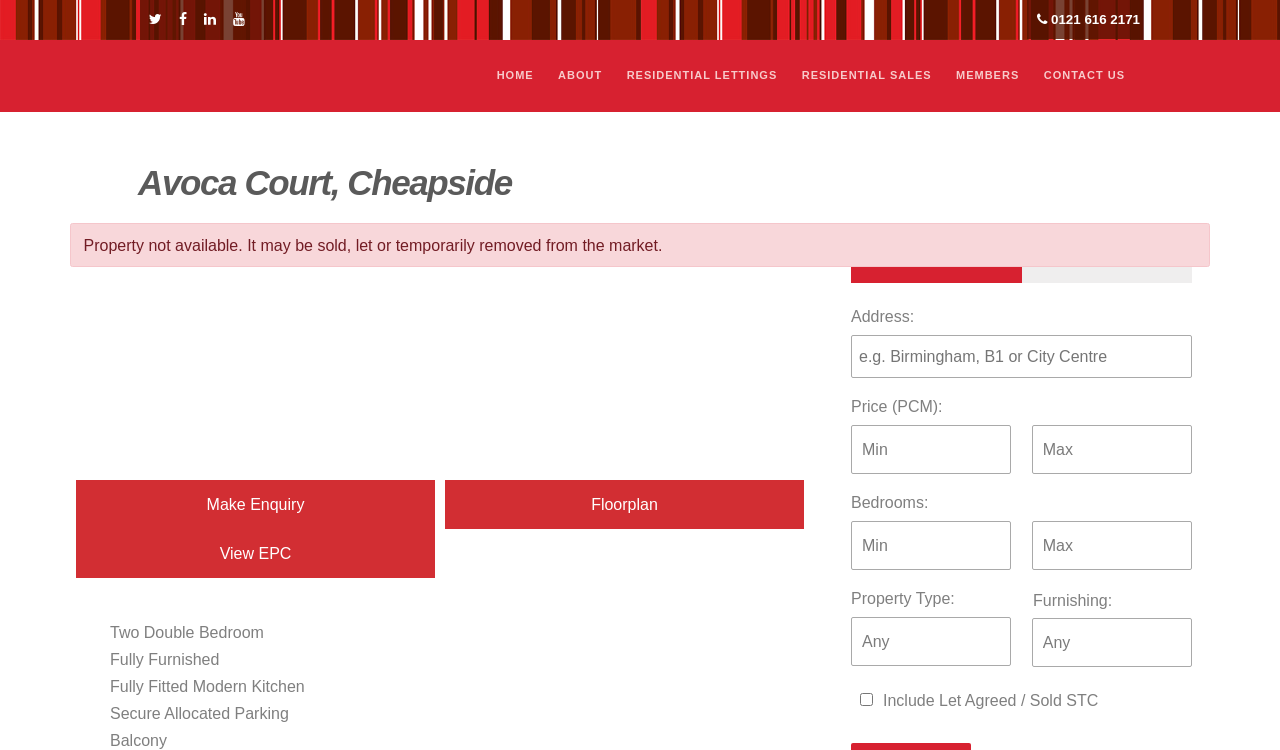Please identify the bounding box coordinates of the element that needs to be clicked to execute the following command: "Enter address in the search box". Provide the bounding box using four float numbers between 0 and 1, formatted as [left, top, right, bottom].

[0.665, 0.447, 0.931, 0.504]